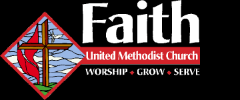What is the color of the skies in the logo?
Answer the question in as much detail as possible.

The logo of Faith United Methodist Church features a prominent red cross against a backdrop of soft blue skies and white clouds, which enhances its spiritual connotation.